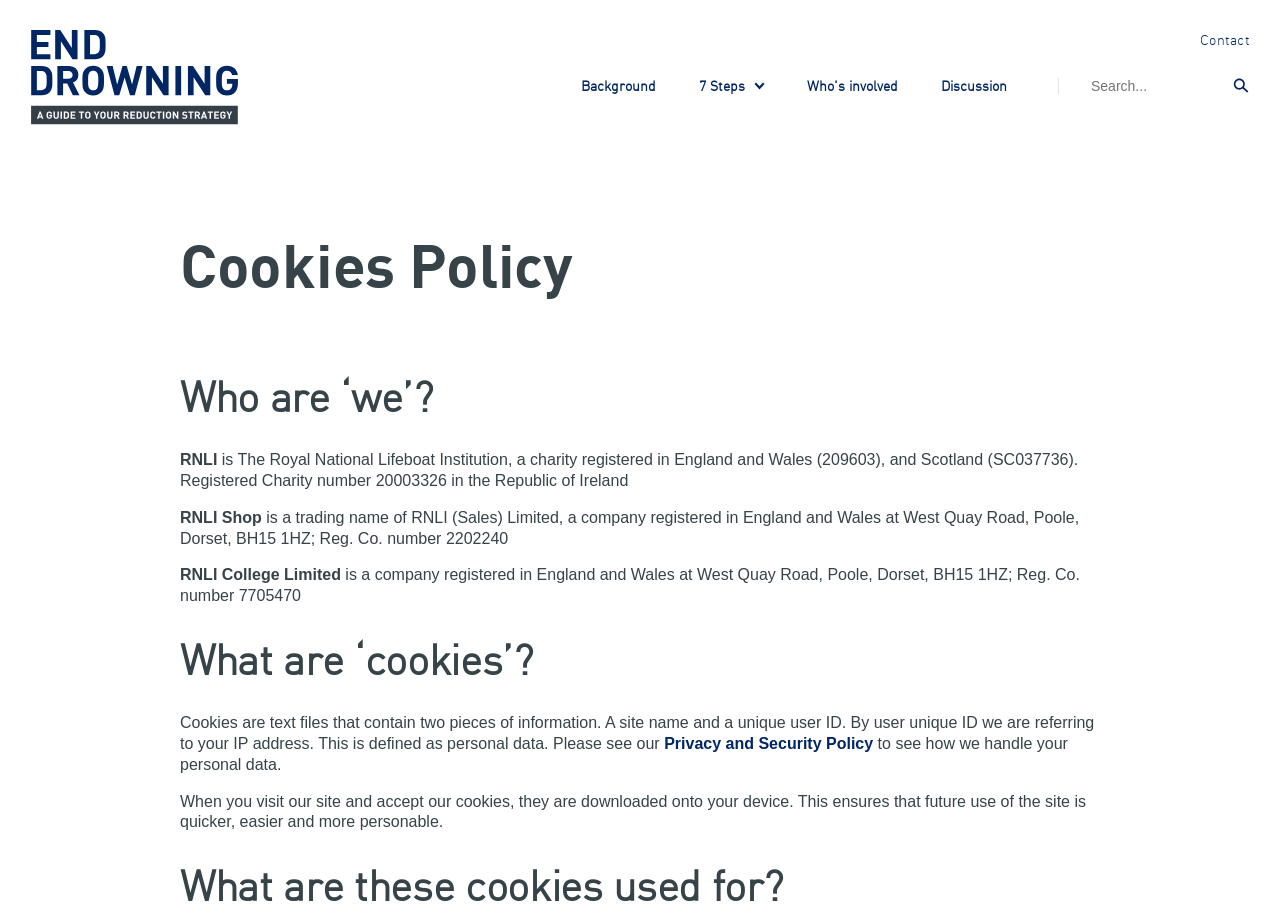What is the purpose of cookies on the website?
Please provide a comprehensive answer to the question based on the webpage screenshot.

According to the webpage, cookies are used to make future use of the site quicker, easier, and more personable when a user visits the site and accepts the cookies.